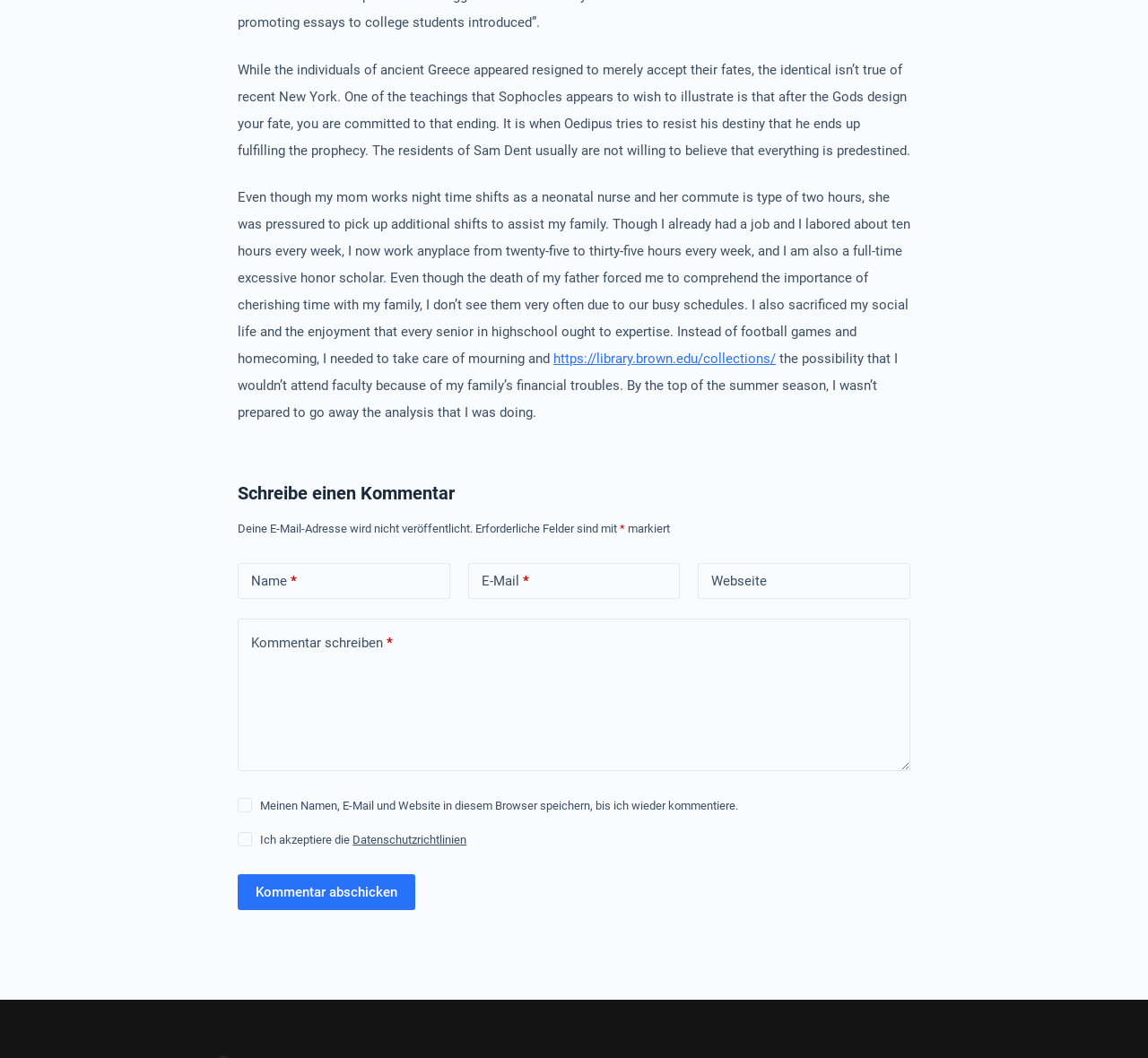Use the information in the screenshot to answer the question comprehensively: What is the author's family situation?

The author's family situation is that they have a single parent, as they mention their mother working night shifts and having to pick up extra shifts to support their family, implying that their father is not present.